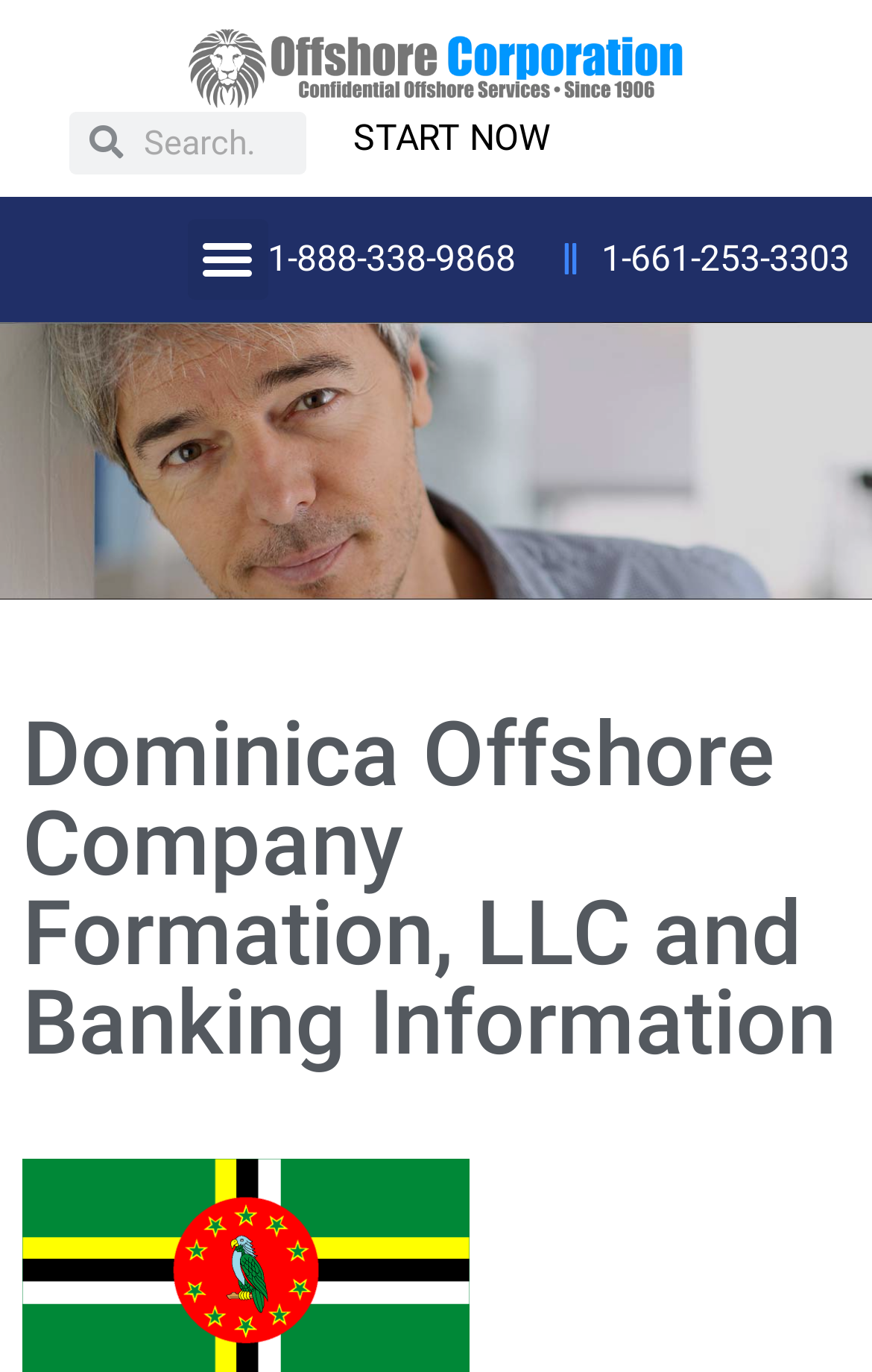Based on what you see in the screenshot, provide a thorough answer to this question: What is the call-to-action on the webpage?

The link element with the text 'START NOW' is a prominent call-to-action on the webpage, suggesting that it is the primary action that users are encouraged to take. The use of all capital letters and the prominent positioning of the element draw attention to this call-to-action.